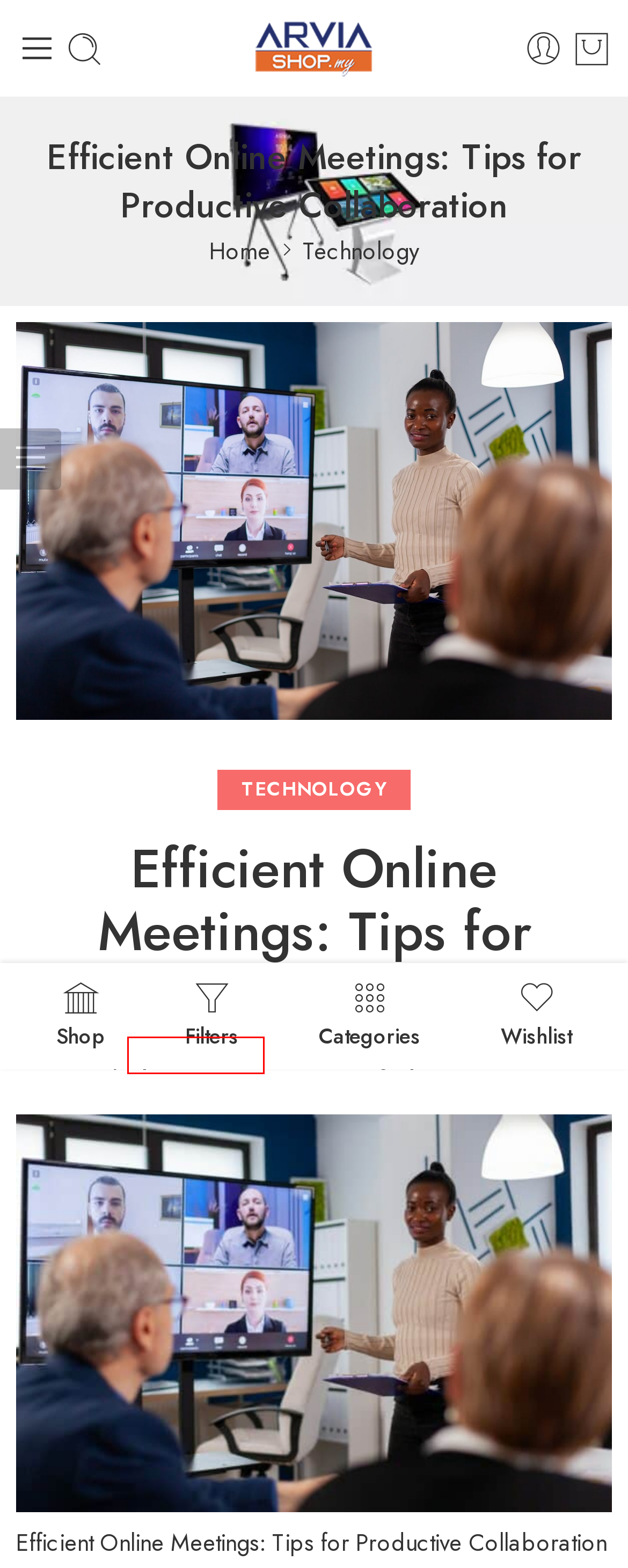You are presented with a screenshot of a webpage that includes a red bounding box around an element. Determine which webpage description best matches the page that results from clicking the element within the red bounding box. Here are the candidates:
A. Zyera Admin - Arvia Shops
B. My account - Arvia Shops
C. Shop - Arvia Shops
D. EdTech - Arvia Shops
E. Arvia Professional Audio Visual | Smartboard, PTZ Camera, Mic - Arvia Shops
F. Comments for Arvia Shops
G. Technology - Arvia Shops
H. Shopping Cart - Arvia Shops

A